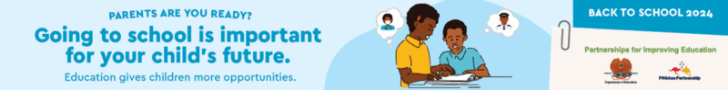What is the purpose of the 'BACK TO SCHOOL 2024' campaign?
Provide a comprehensive and detailed answer to the question.

The purpose of the 'BACK TO SCHOOL 2024' campaign is to promote educational awareness, as it highlights the crucial role of parental involvement in education and emphasizes the importance of schooling in opening doors for children's growth and success.